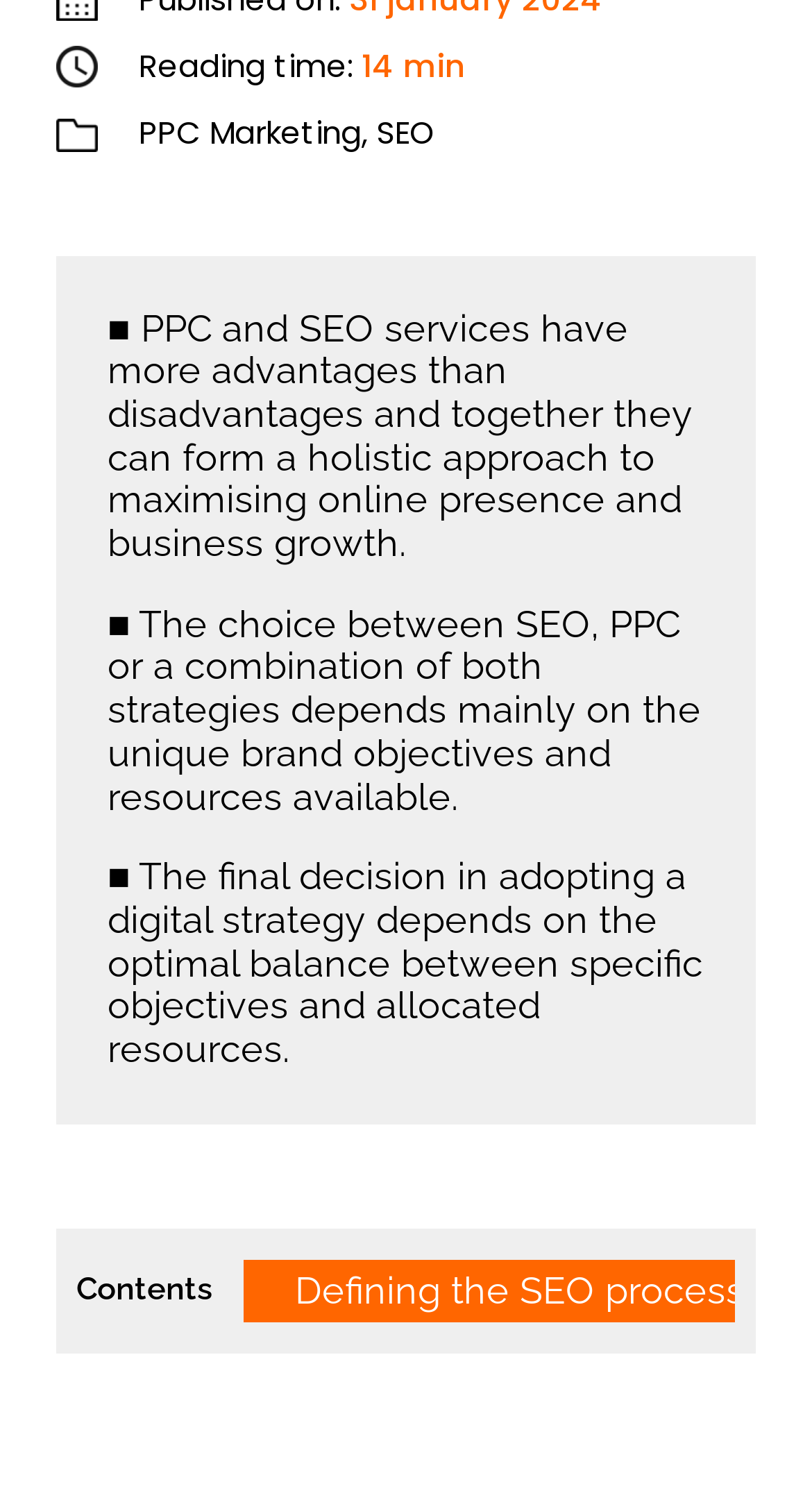Determine the bounding box coordinates of the region that needs to be clicked to achieve the task: "Click on Marketing ROAS calculator".

[0.038, 0.807, 0.659, 0.842]